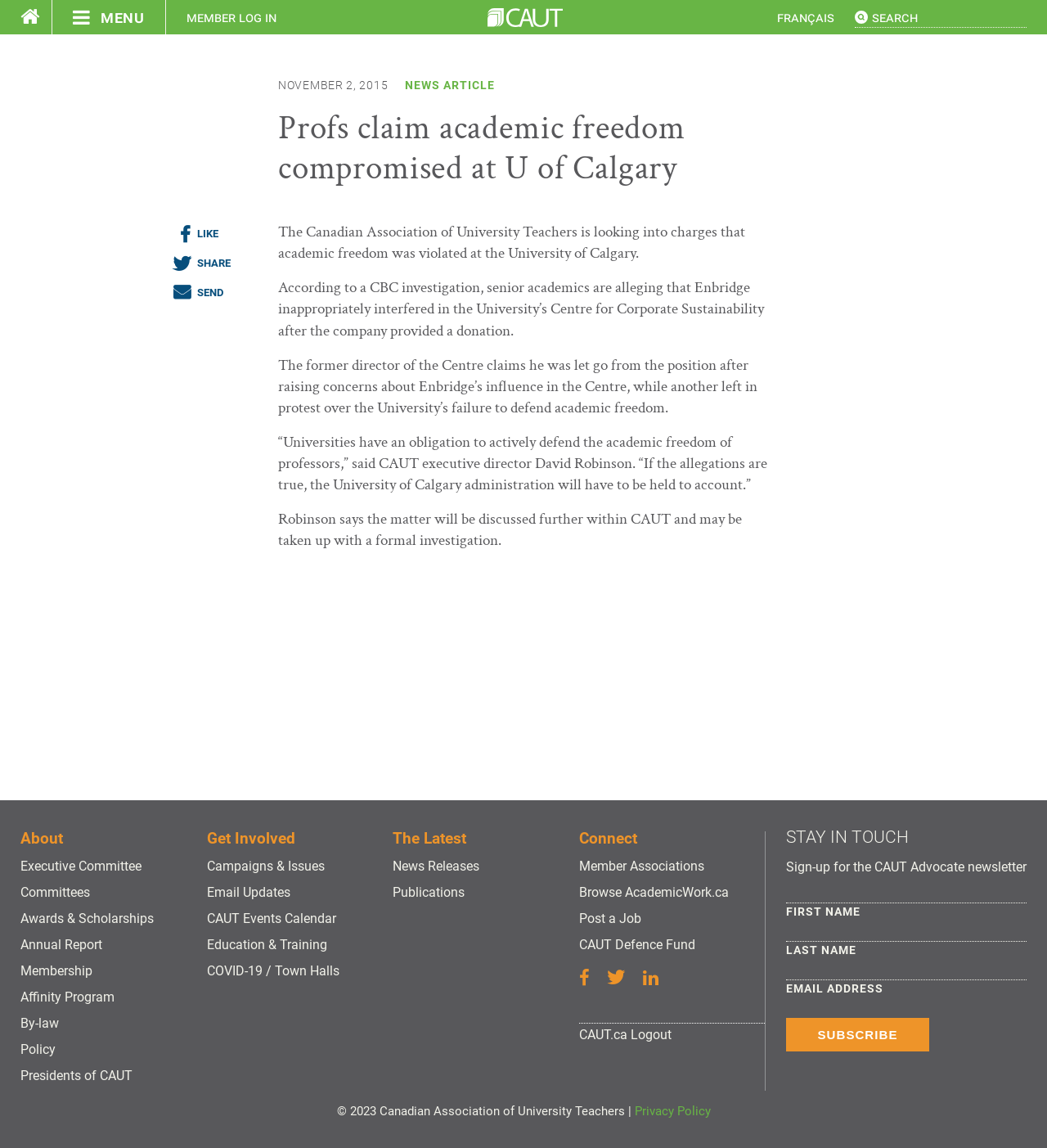Using the provided description: "Français", find the bounding box coordinates of the corresponding UI element. The output should be four float numbers between 0 and 1, in the format [left, top, right, bottom].

[0.738, 0.0, 0.797, 0.03]